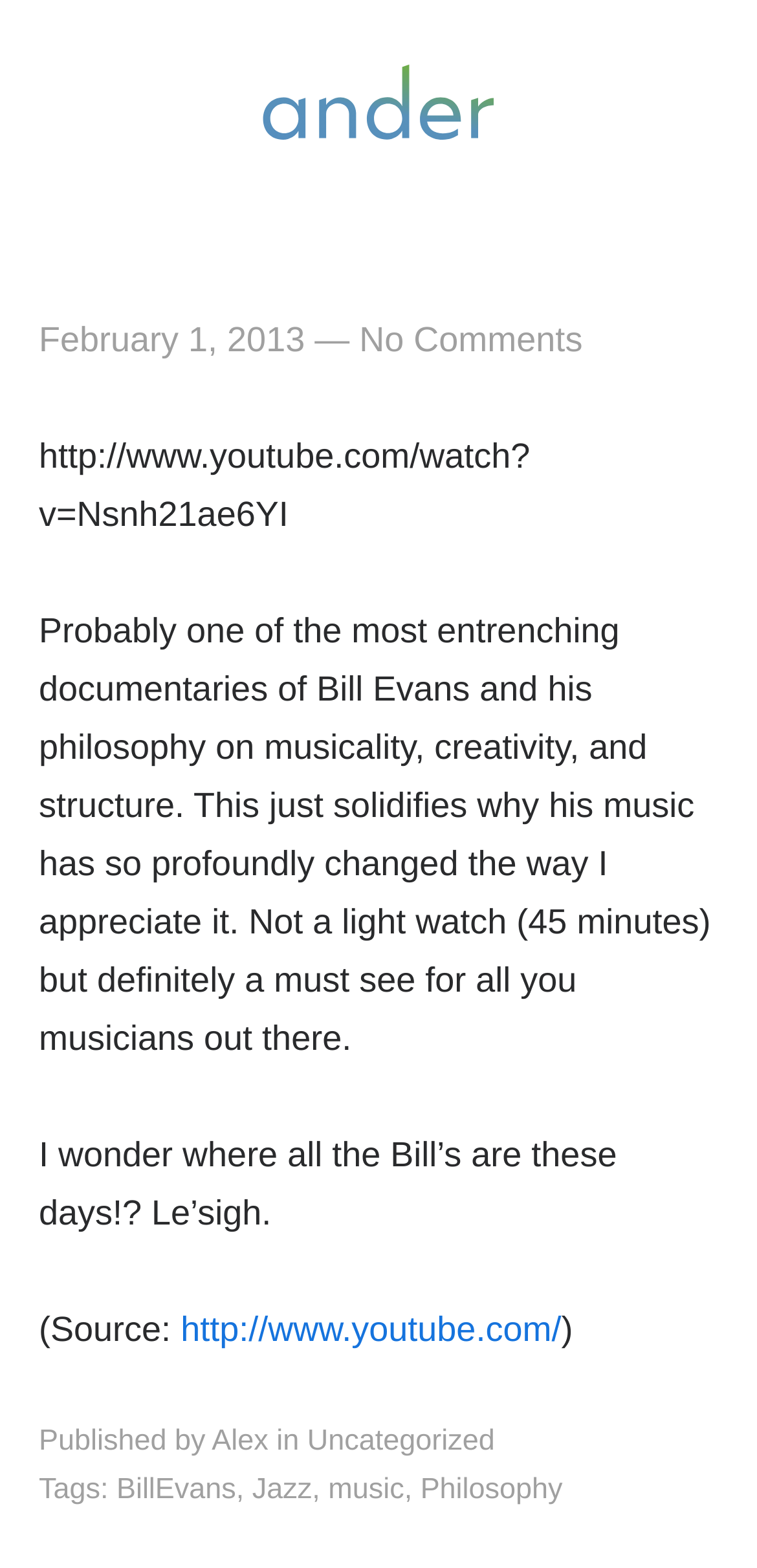Indicate the bounding box coordinates of the element that needs to be clicked to satisfy the following instruction: "View Roundtable and Events updates". The coordinates should be four float numbers between 0 and 1, i.e., [left, top, right, bottom].

None